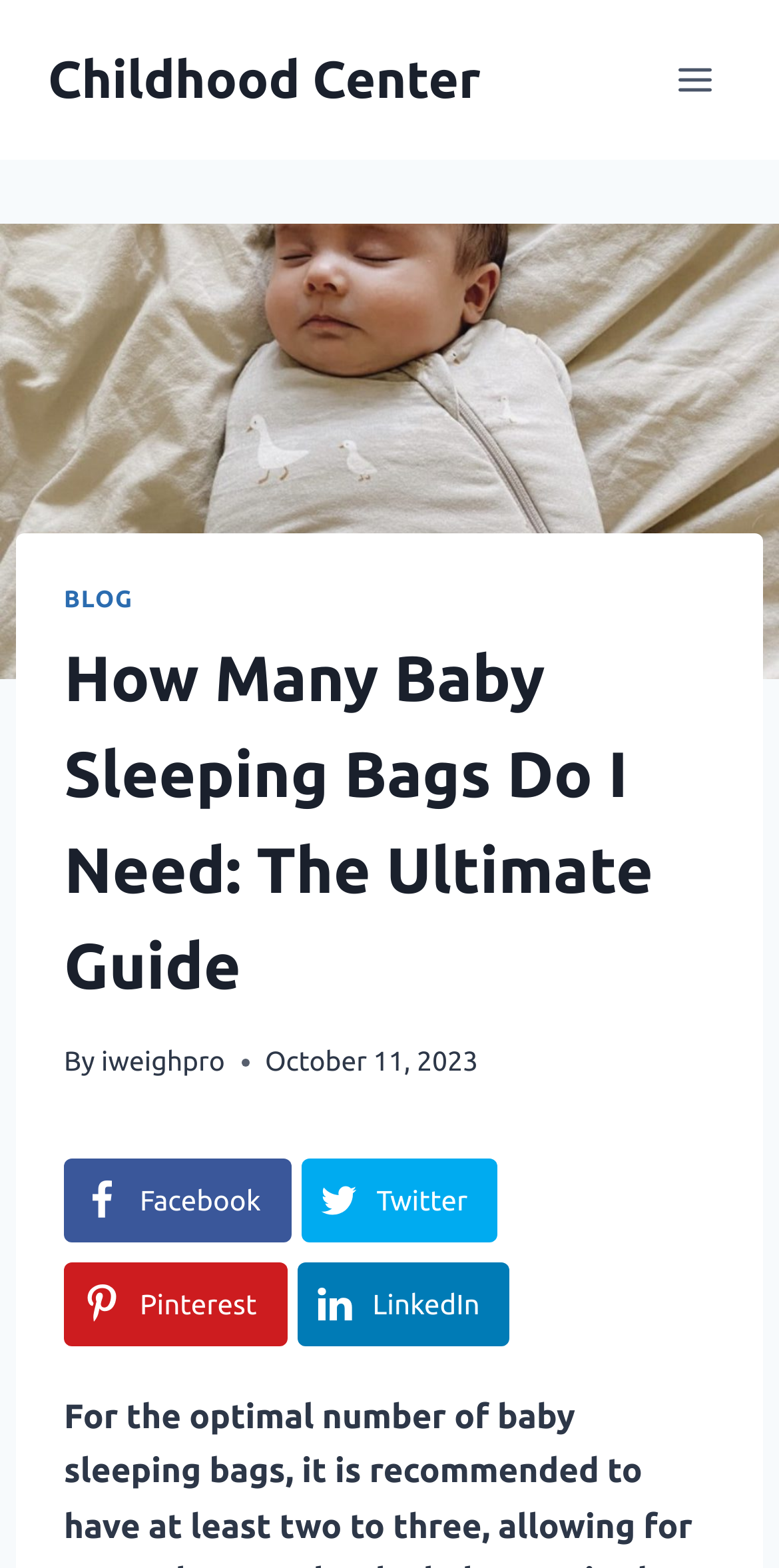From the webpage screenshot, identify the region described by Pinterest. Provide the bounding box coordinates as (top-left x, top-left y, bottom-right x, bottom-right y), with each value being a floating point number between 0 and 1.

[0.082, 0.805, 0.368, 0.859]